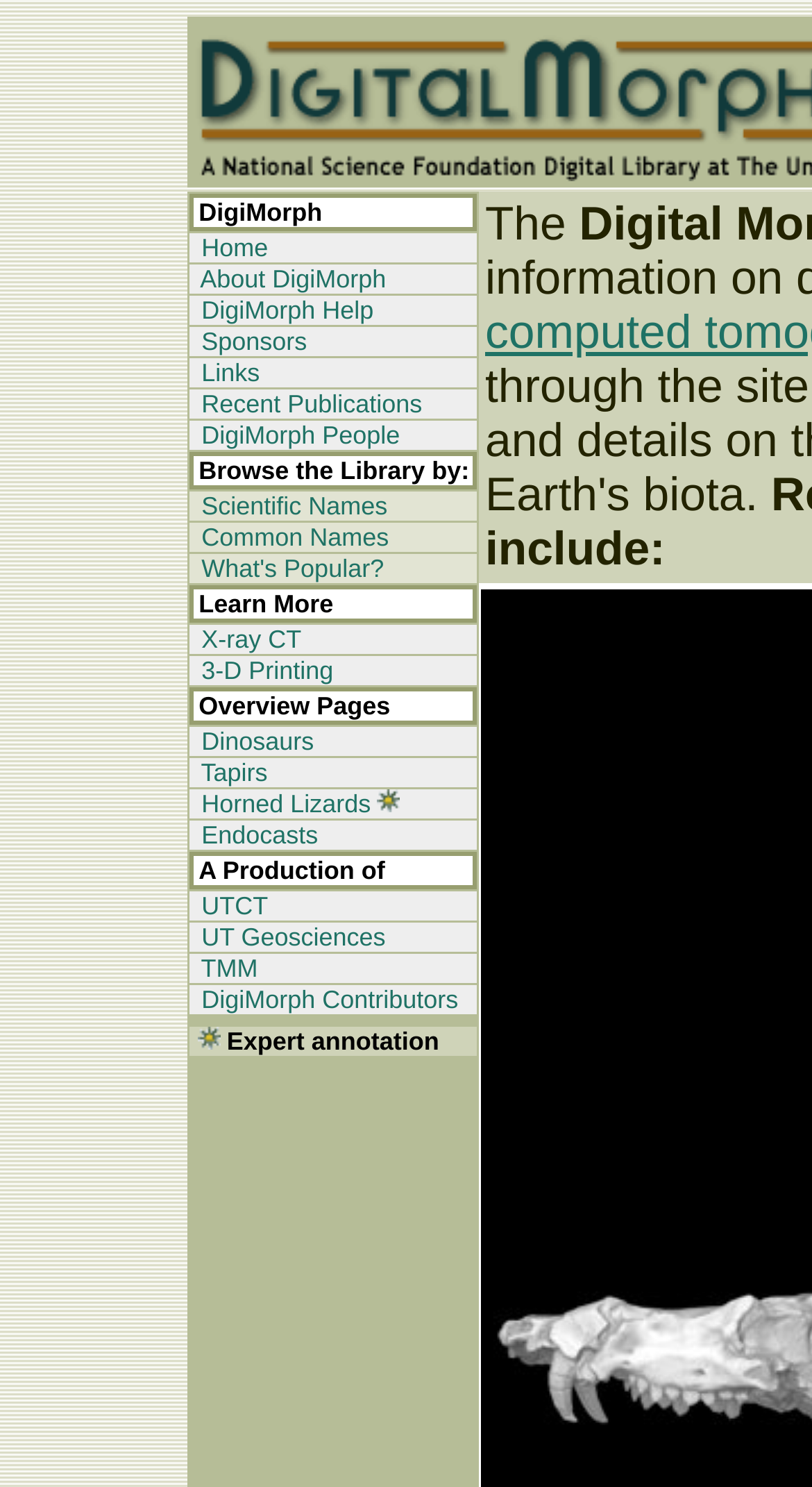What is the topic of the 'Horned Lizards' link? Refer to the image and provide a one-word or short phrase answer.

Expert information